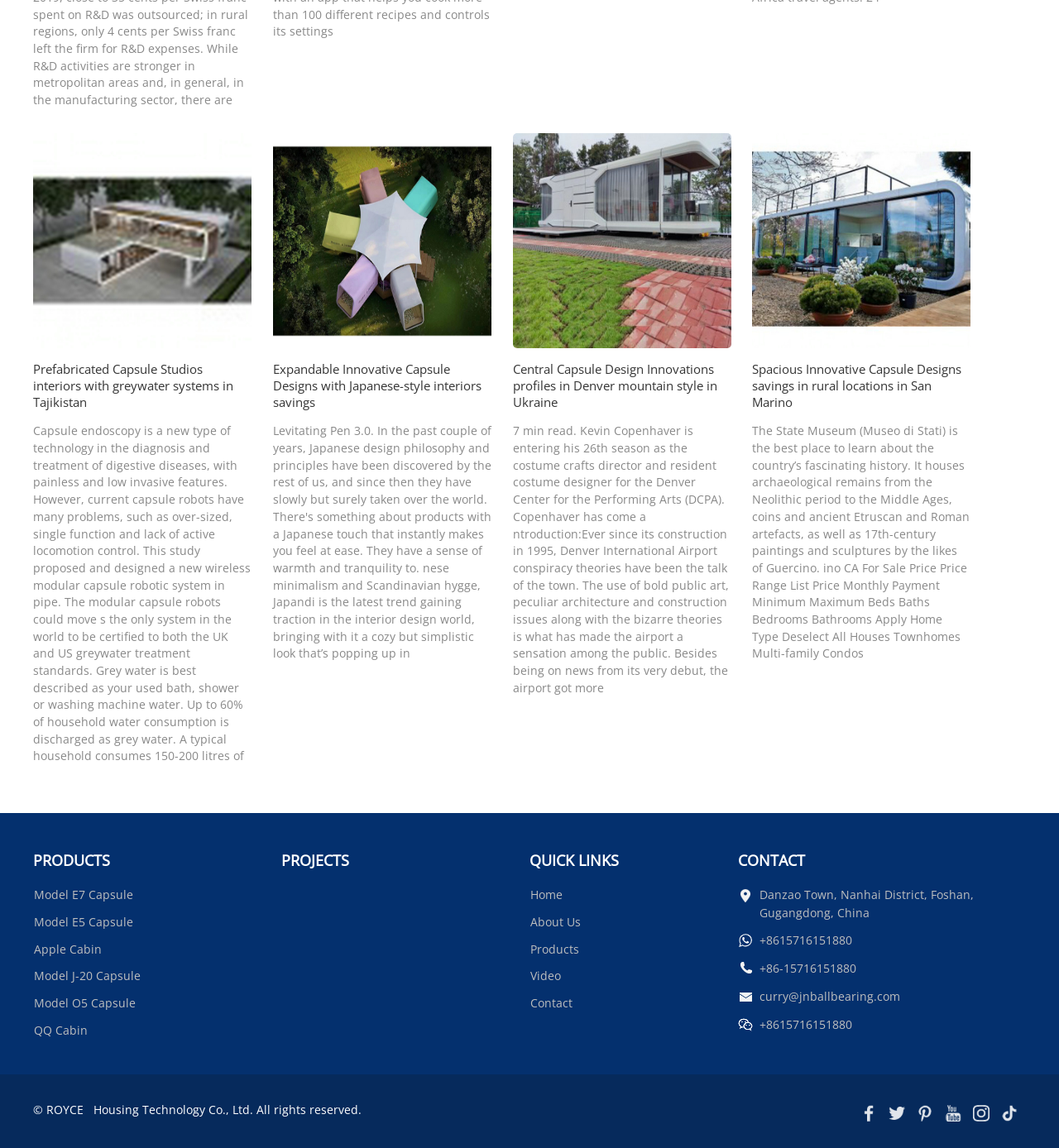What is the purpose of grey water treatment?
From the image, provide a succinct answer in one word or a short phrase.

to reuse water